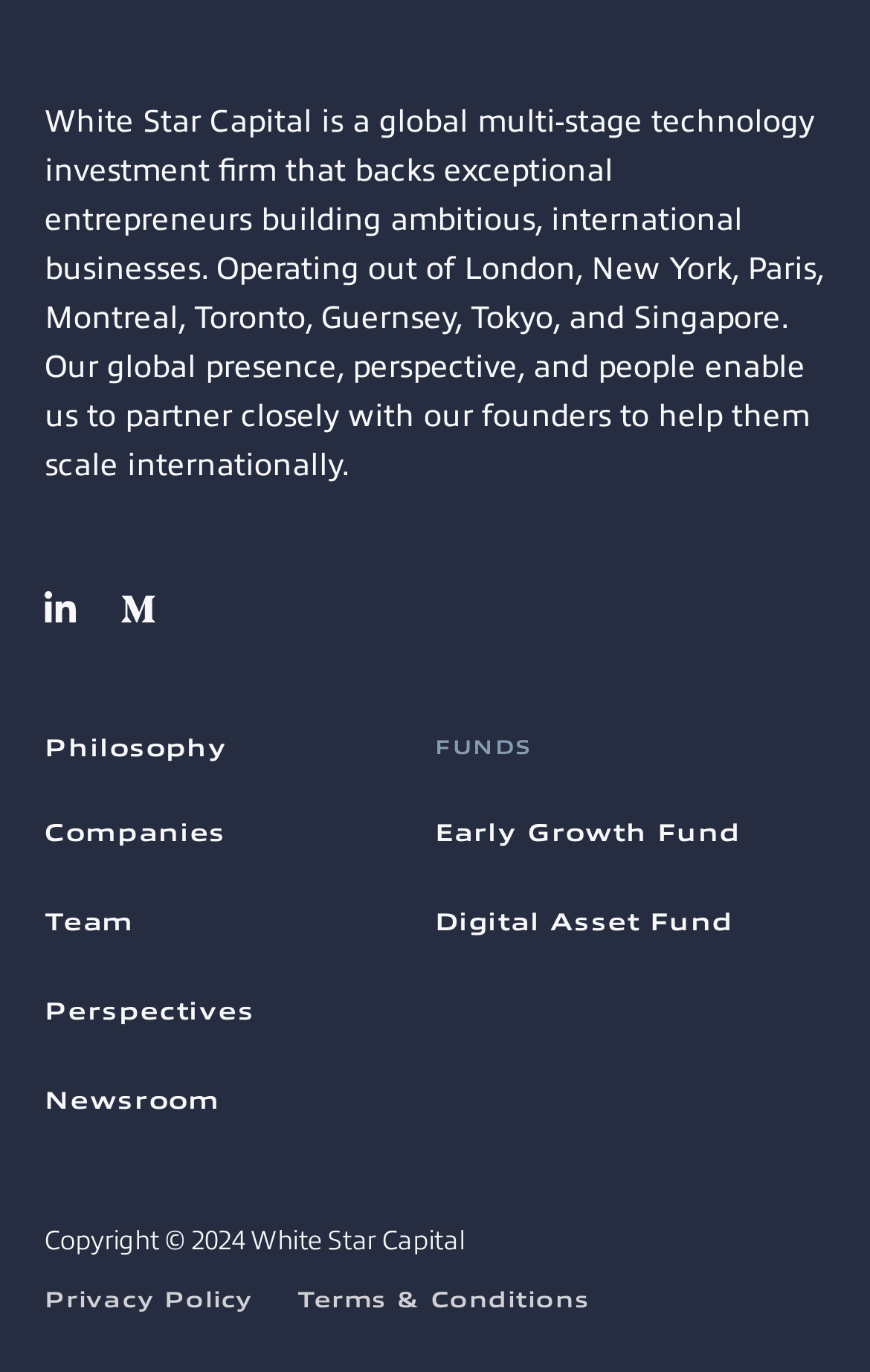Please specify the bounding box coordinates for the clickable region that will help you carry out the instruction: "Explore companies".

[0.051, 0.596, 0.26, 0.615]